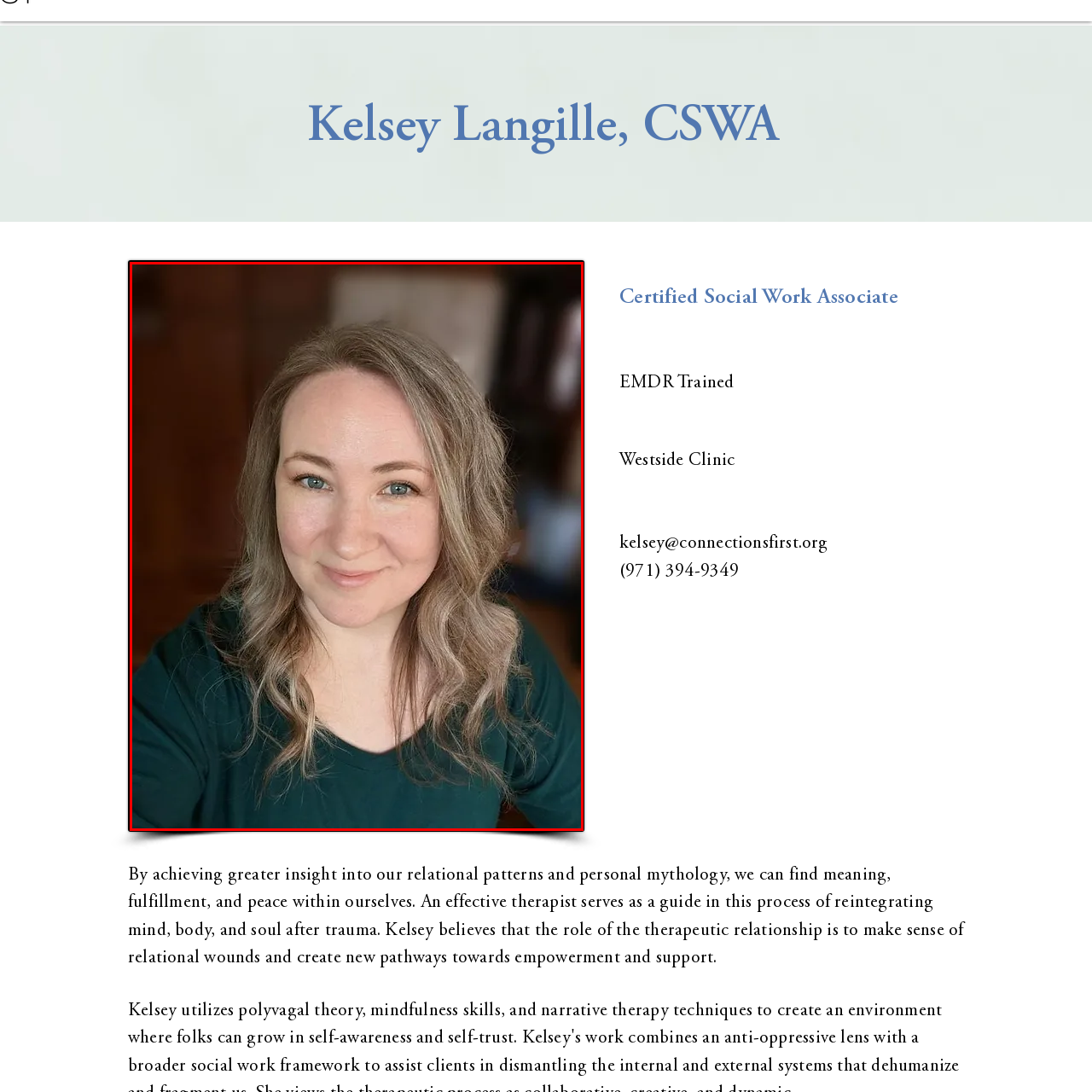Examine the image indicated by the red box and respond with a single word or phrase to the following question:
What is the tone of the woman's smile?

warm